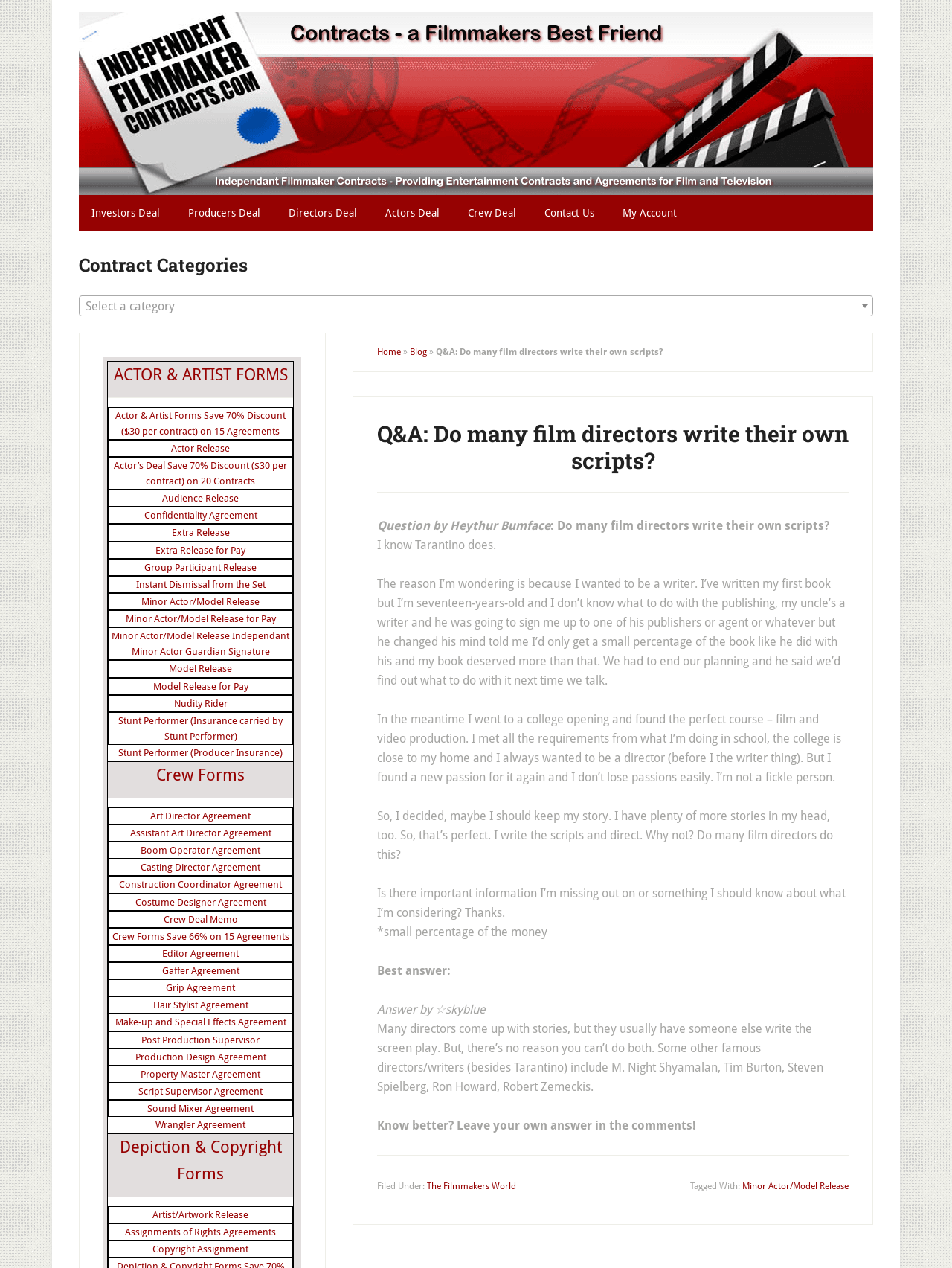What is the category of contracts mentioned in the webpage?
Please respond to the question with a detailed and informative answer.

The category of contracts mentioned in the webpage is film contracts, including contracts for film producers, directors, actors, investors, and writers, as well as specific contracts such as actor release, model release, and confidentiality agreement.